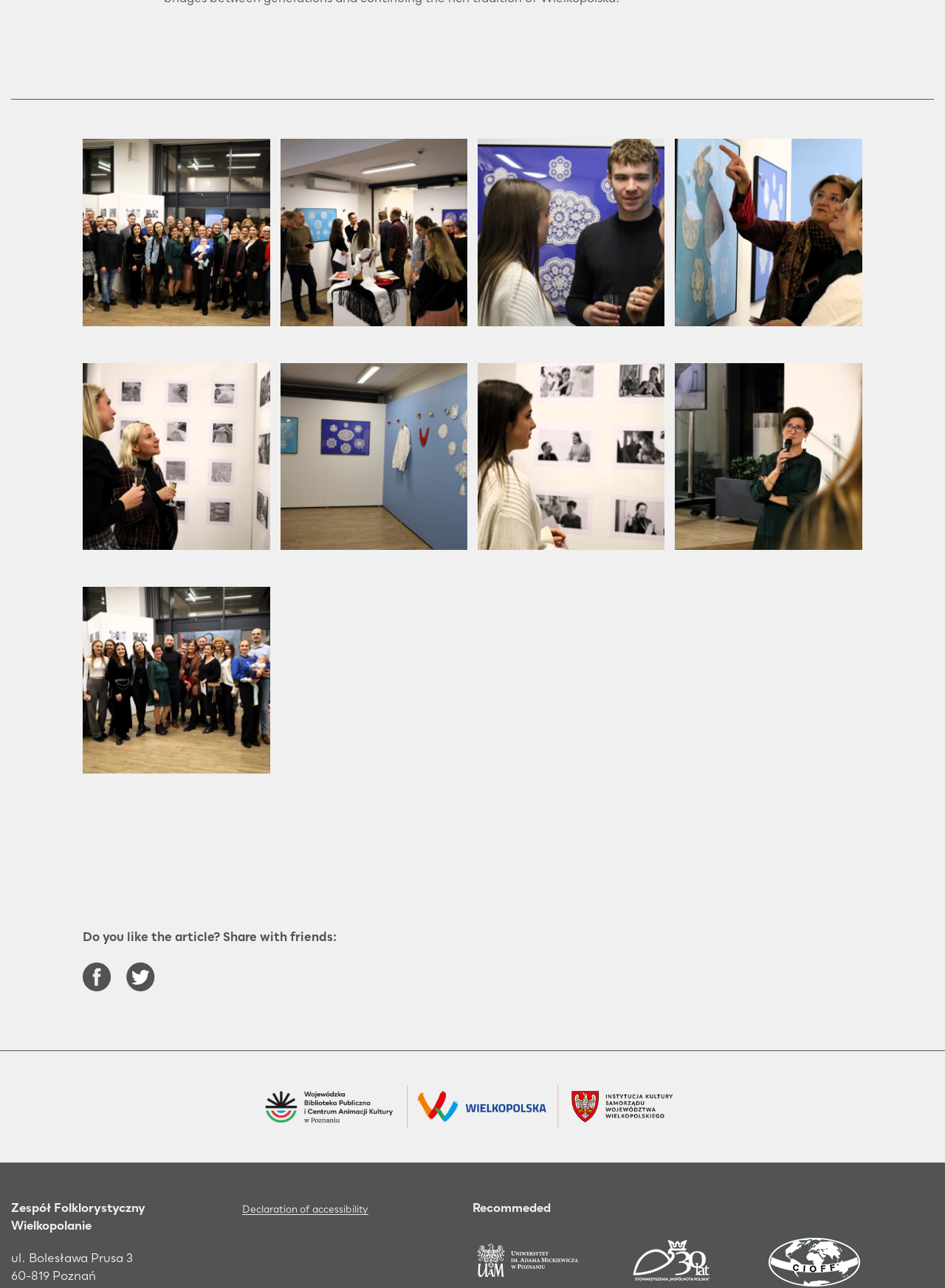Use a single word or phrase to answer this question: 
What is the name of the team or organization?

Zespół Folklorystyczny Wielkopolanie